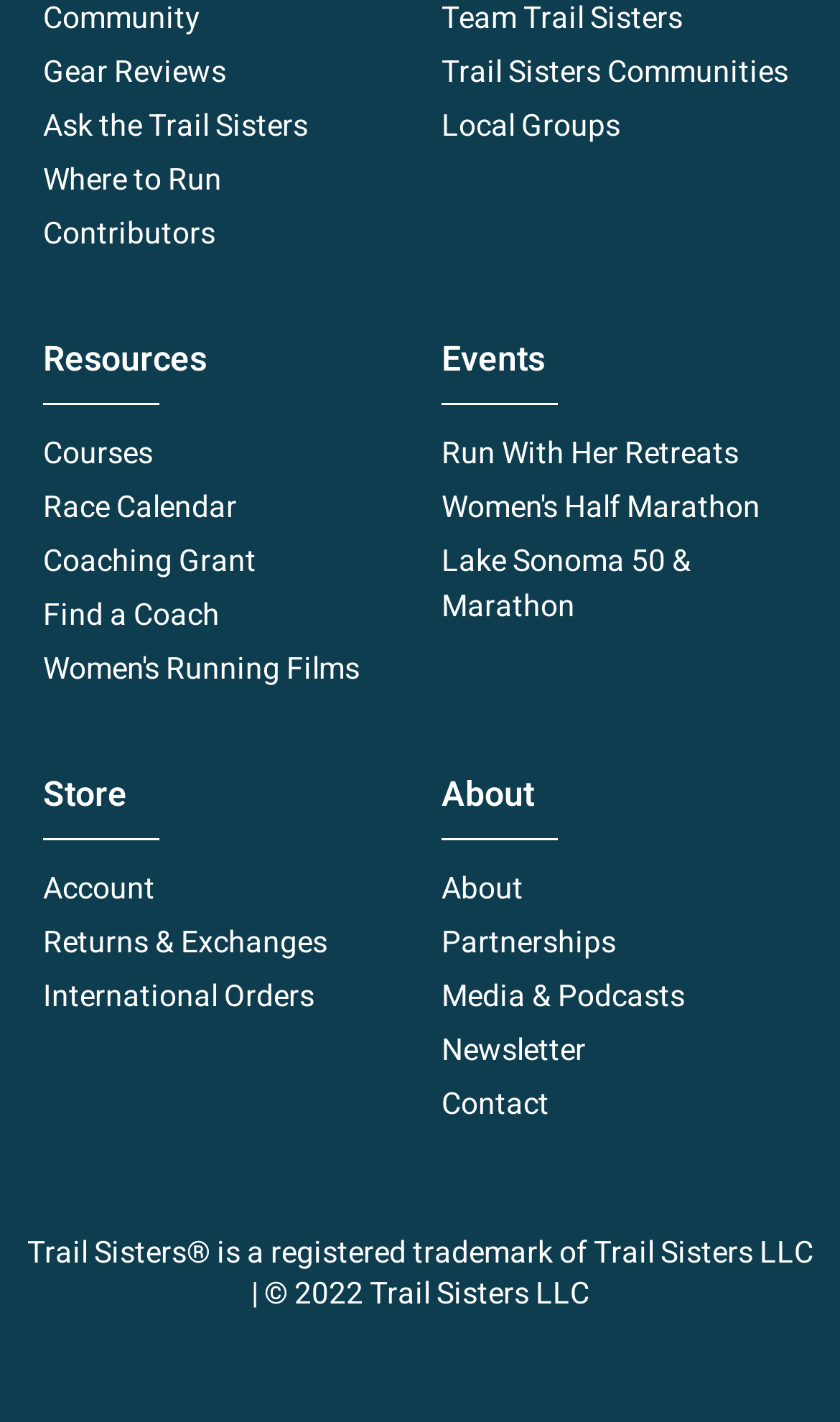Answer the question in a single word or phrase:
What is the last link under the 'About' category?

Contact